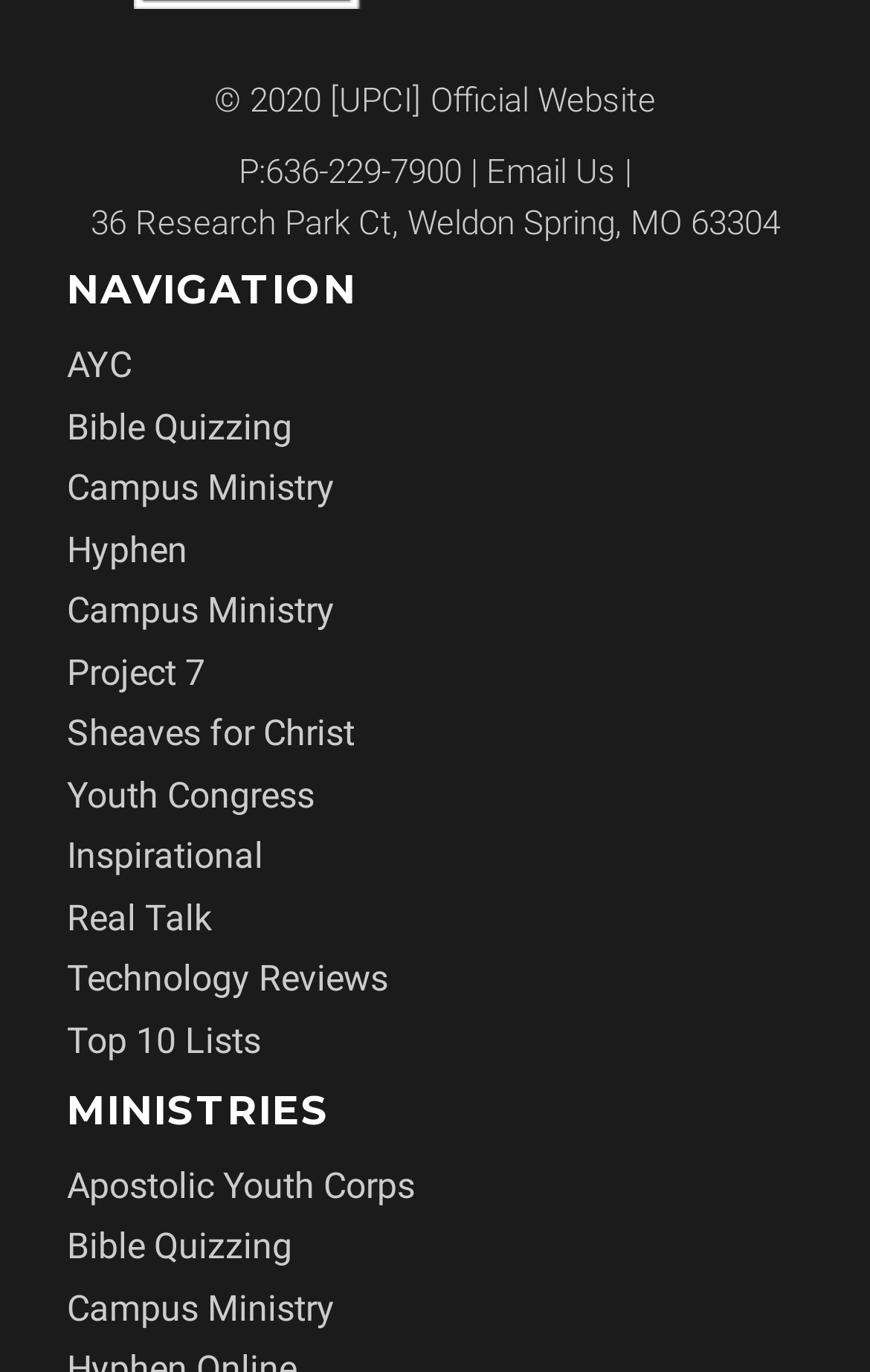Respond with a single word or short phrase to the following question: 
How many links are there under the 'NAVIGATION' heading?

11